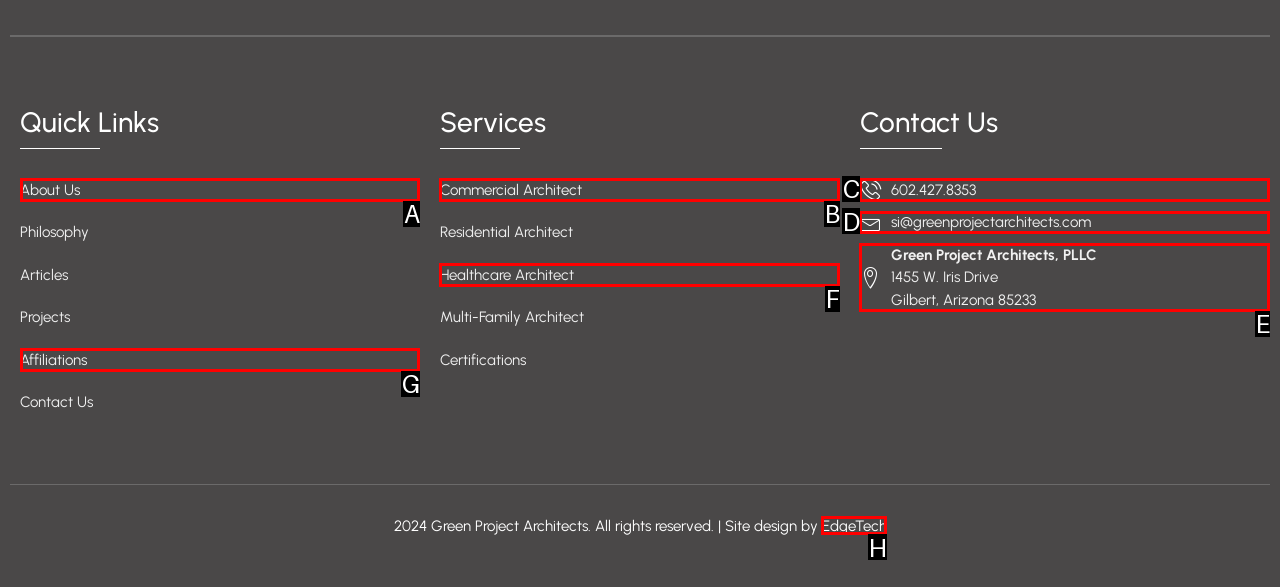Please identify the correct UI element to click for the task: view about us page Respond with the letter of the appropriate option.

A